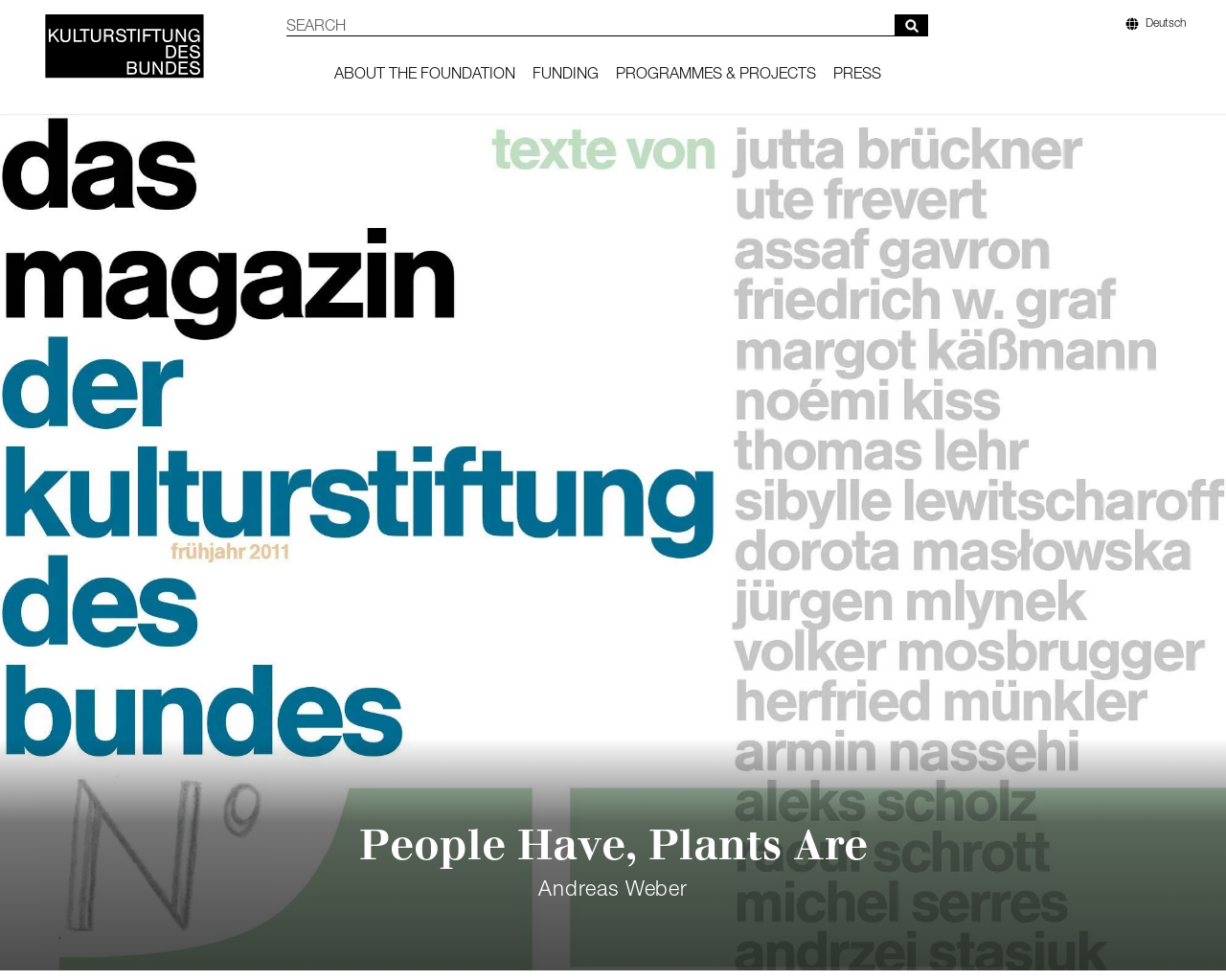Select the bounding box coordinates of the element I need to click to carry out the following instruction: "Read about the foundation".

[0.463, 0.348, 0.796, 0.413]